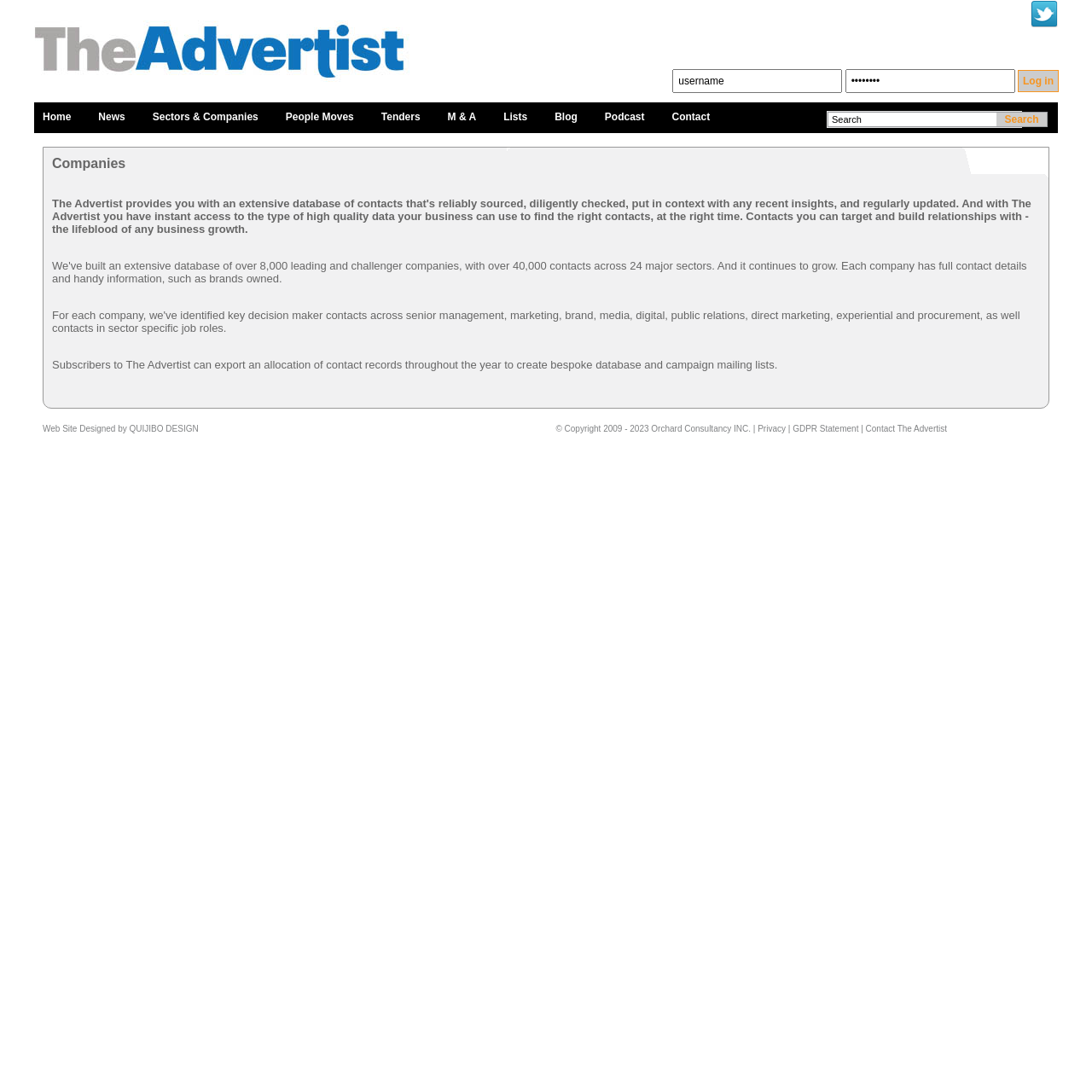What is the purpose of the textbox at the top right corner?
Based on the screenshot, give a detailed explanation to answer the question.

The textbox at the top right corner has a button next to it labeled 'Search', indicating that it is used for searching purposes.